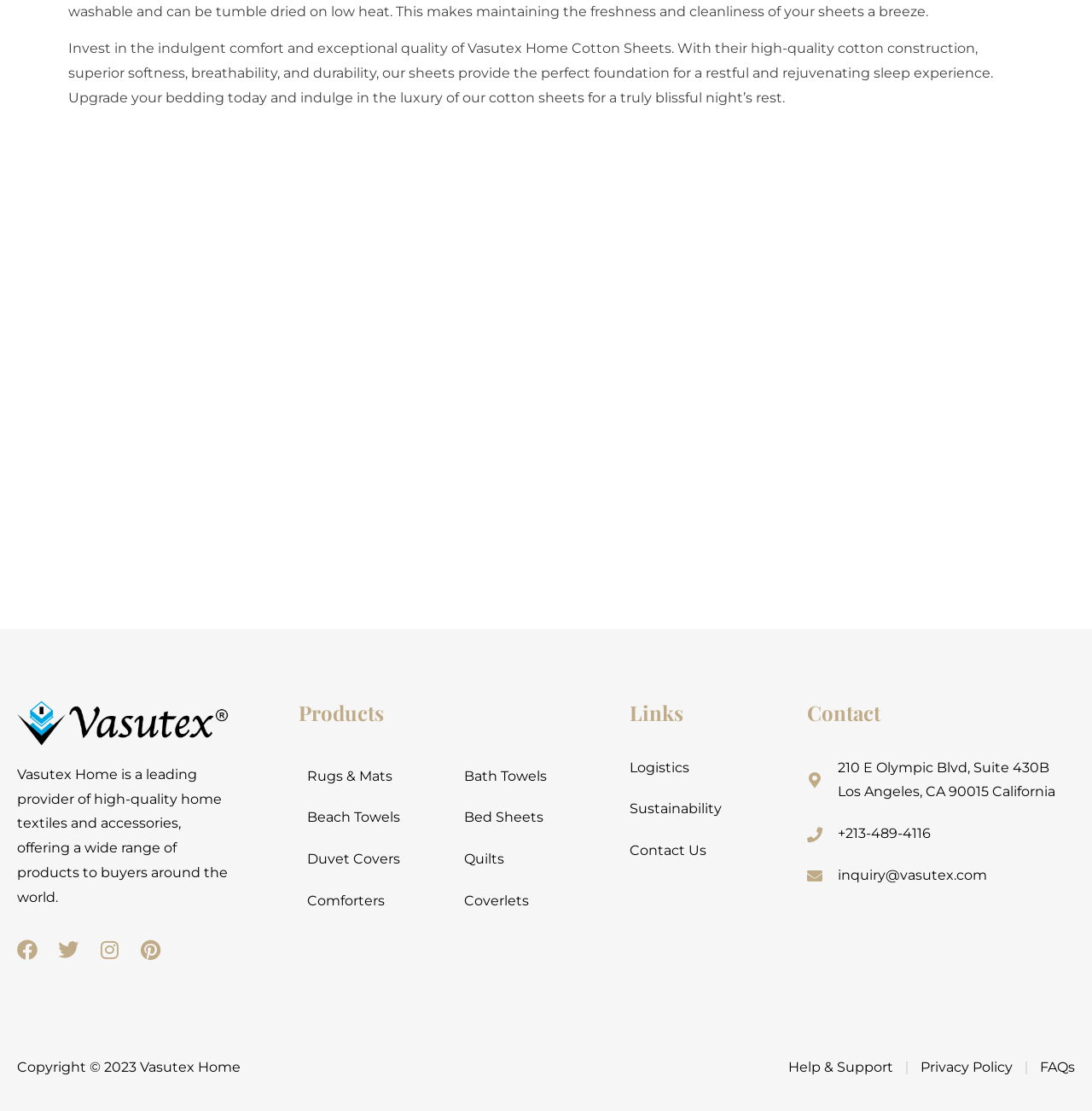Indicate the bounding box coordinates of the clickable region to achieve the following instruction: "View the 'Sage Bed Sheet' image."

[0.134, 0.321, 0.277, 0.415]